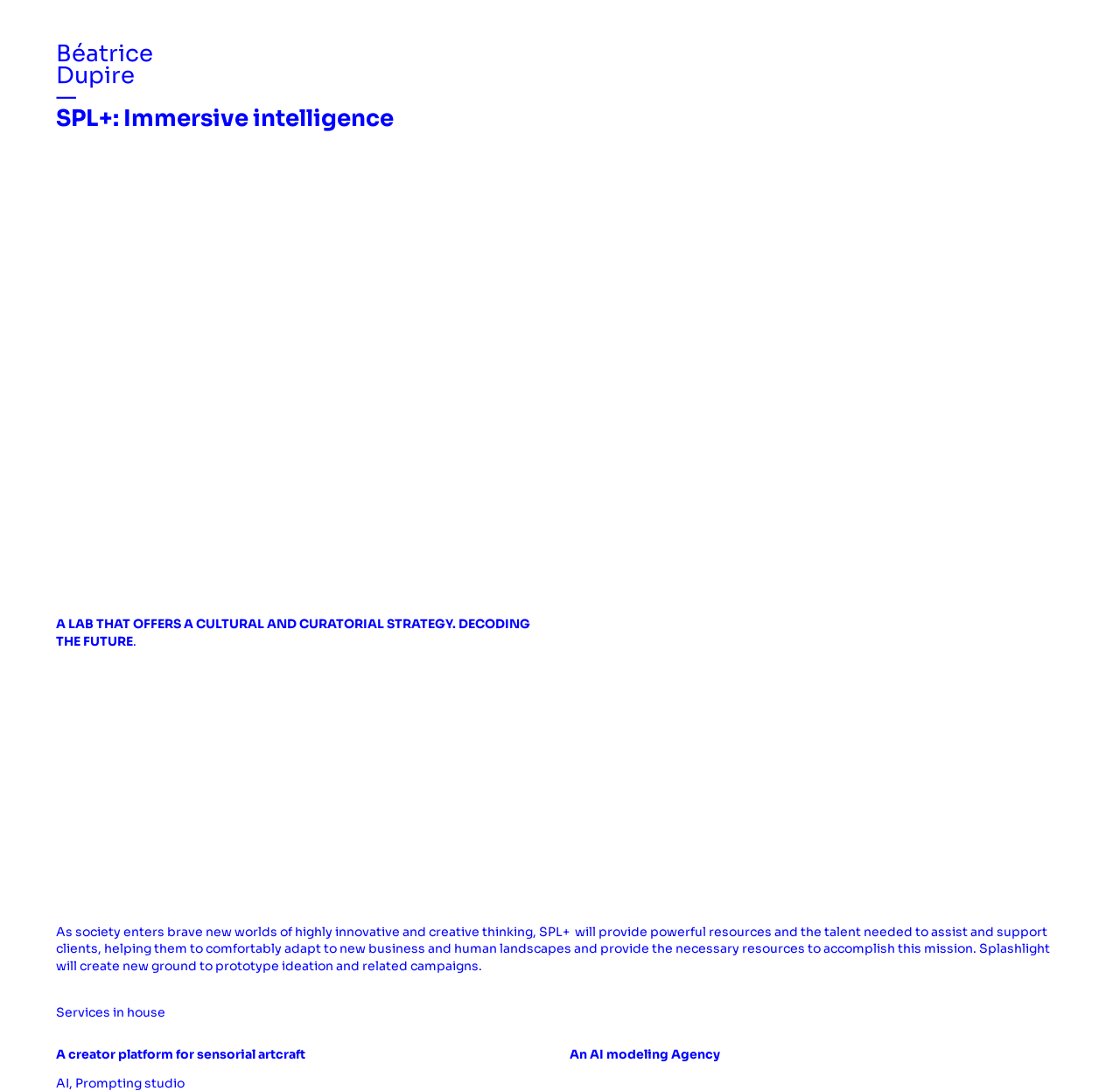What is the name of the lab?
Please use the visual content to give a single word or phrase answer.

SPL+